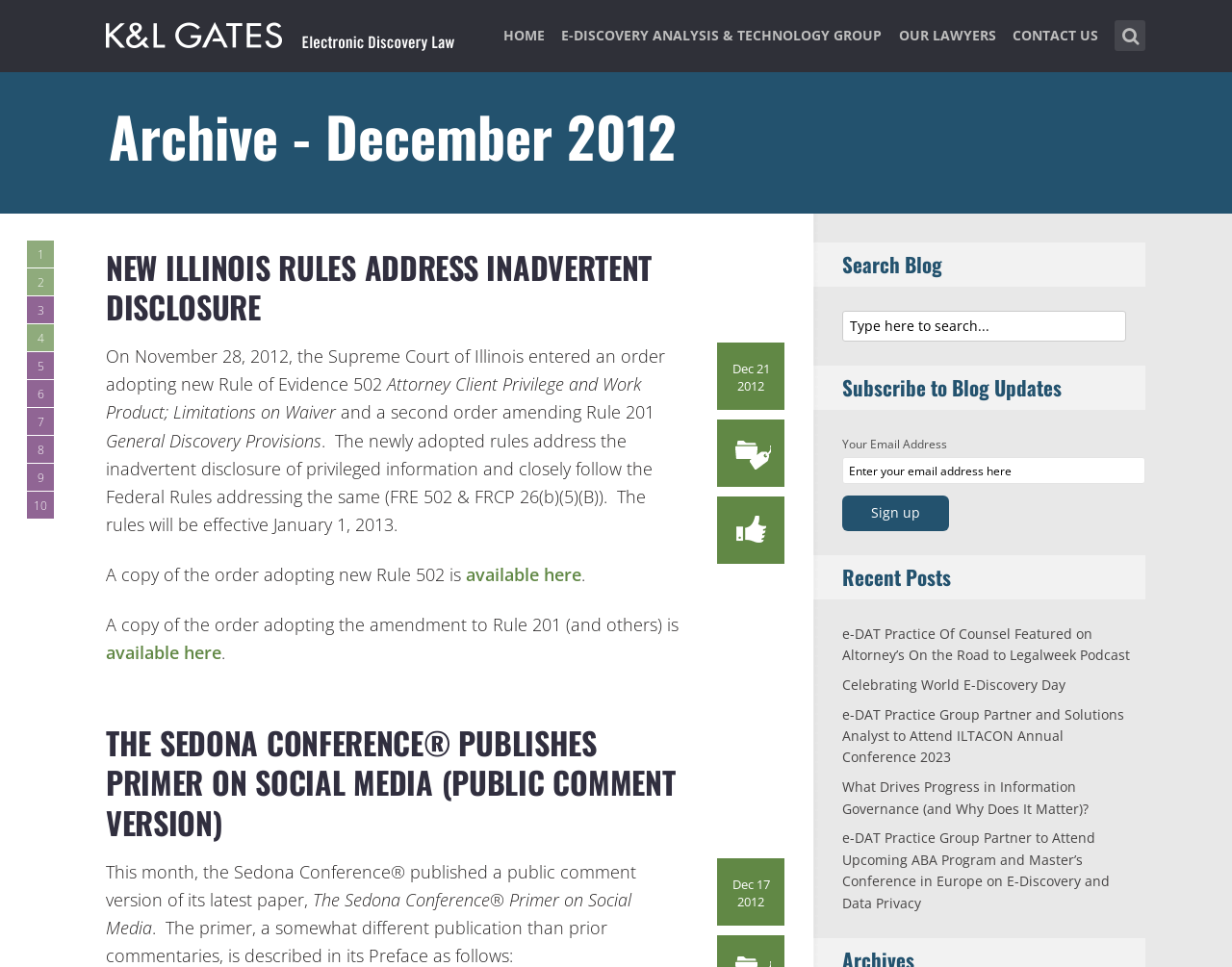Identify the bounding box coordinates of the HTML element based on this description: "Celebrating World E-Discovery Day".

[0.684, 0.698, 0.865, 0.717]